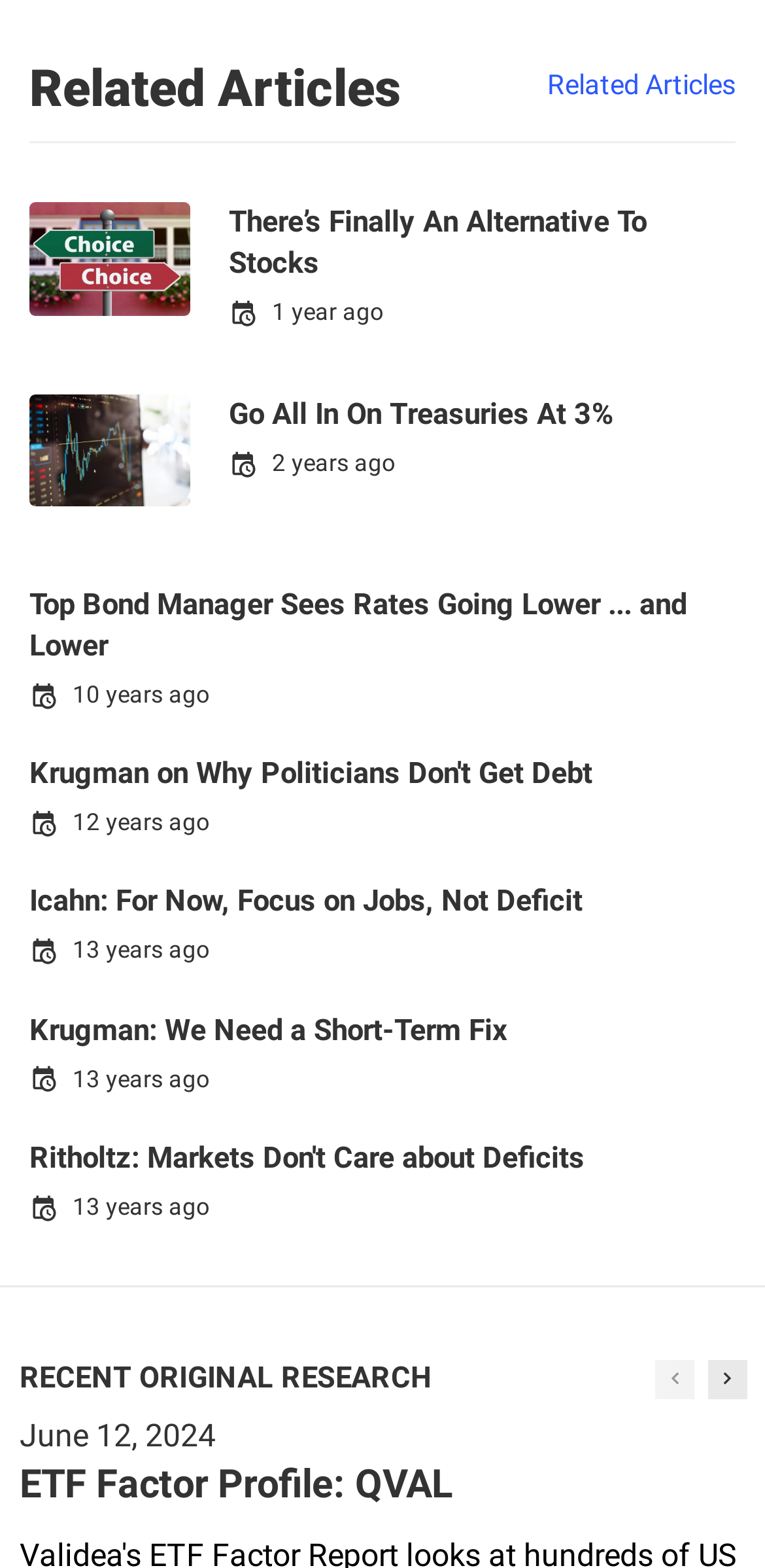Find the bounding box coordinates for the area you need to click to carry out the instruction: "Read ETF factor profile about QVAL". The coordinates should be four float numbers between 0 and 1, indicated as [left, top, right, bottom].

[0.026, 0.929, 0.974, 0.964]